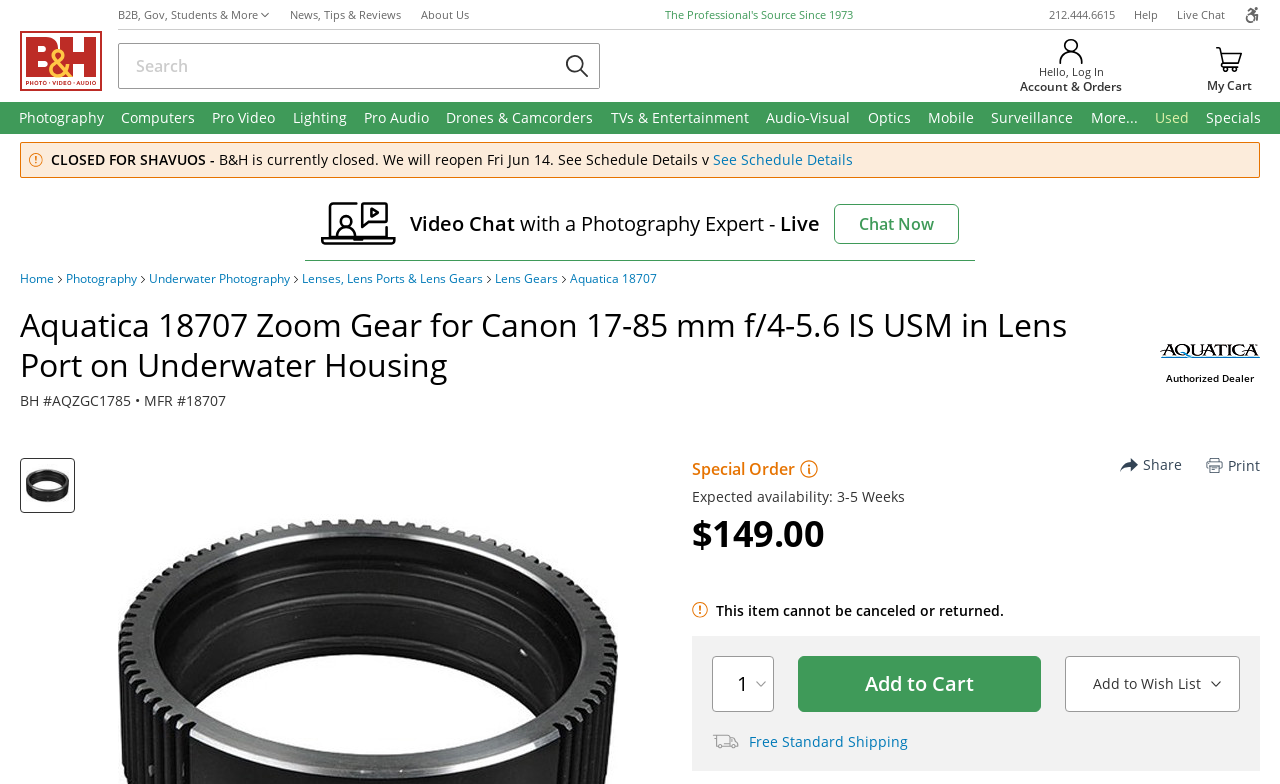What is the weight of the package?
Refer to the image and answer the question using a single word or phrase.

0.35 lb